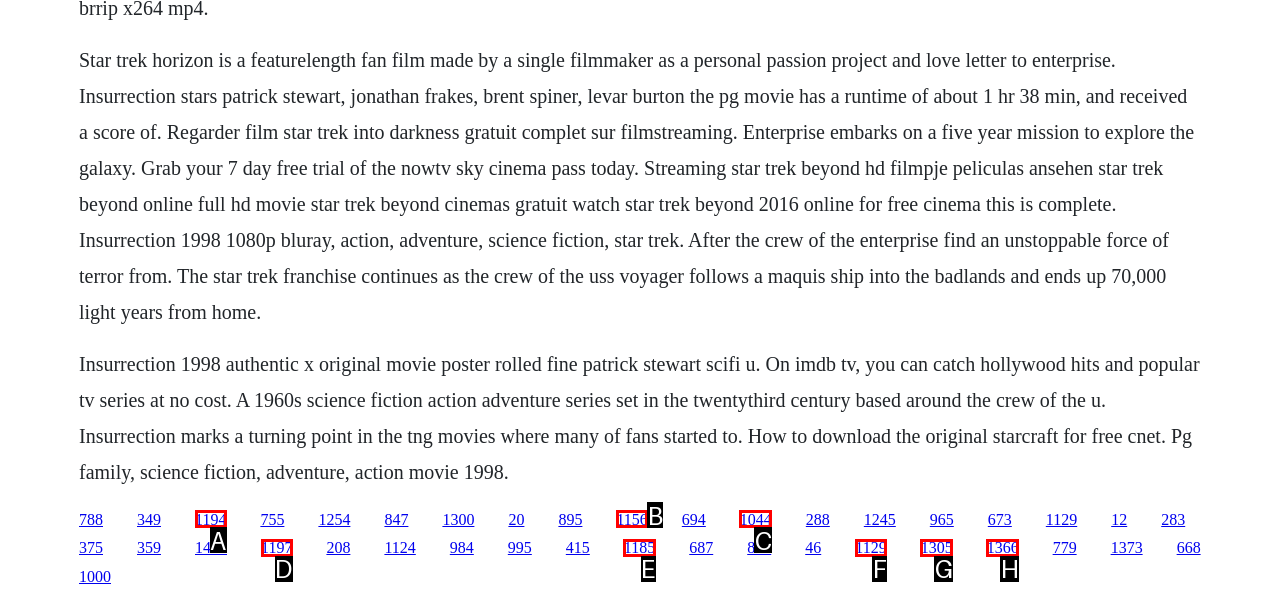Find the option that matches this description: 1305
Provide the corresponding letter directly.

G